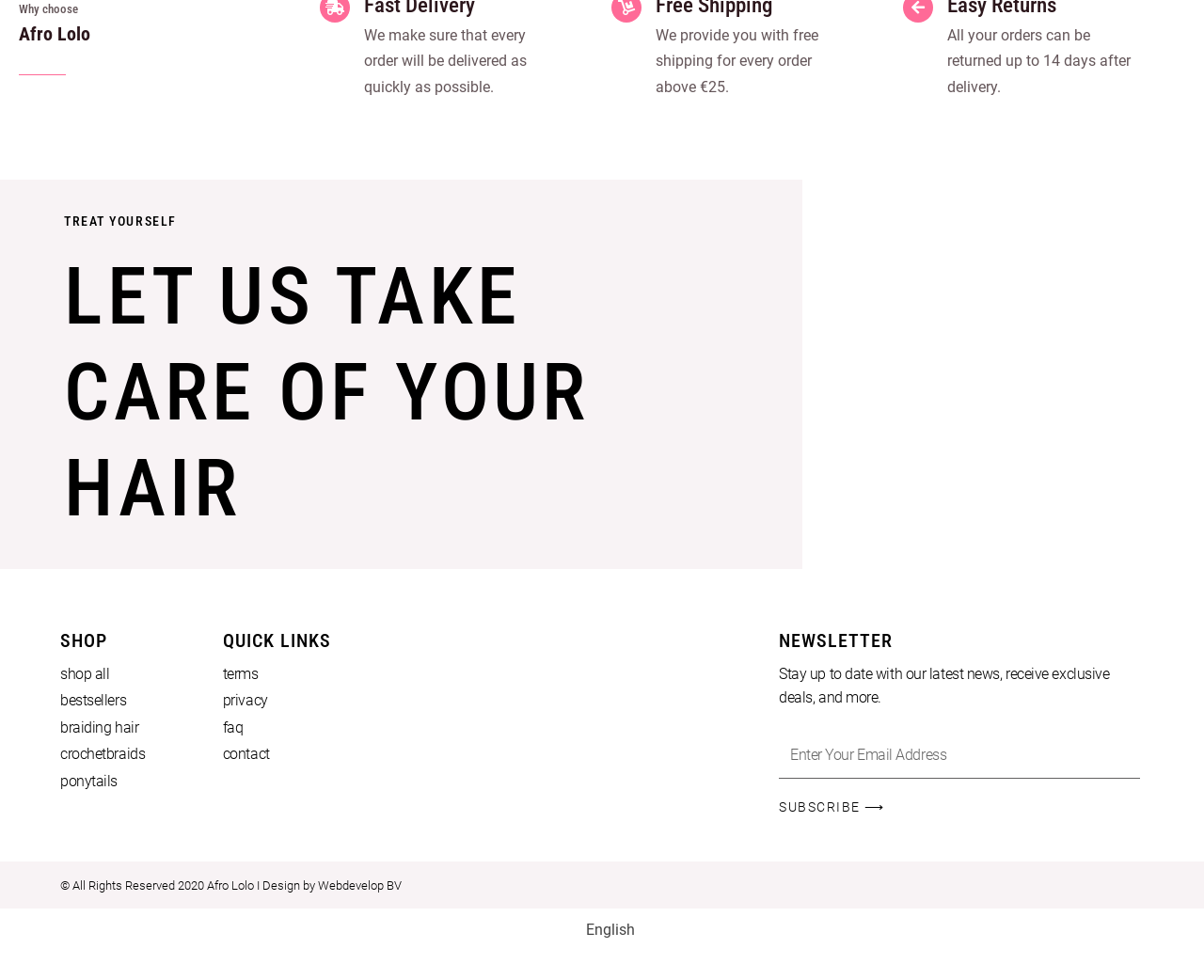What is the name of the company?
Give a detailed explanation using the information visible in the image.

The name of the company can be found in the heading element 'Afro Lolo' at the top of the webpage, which suggests that it is the main title of the website.